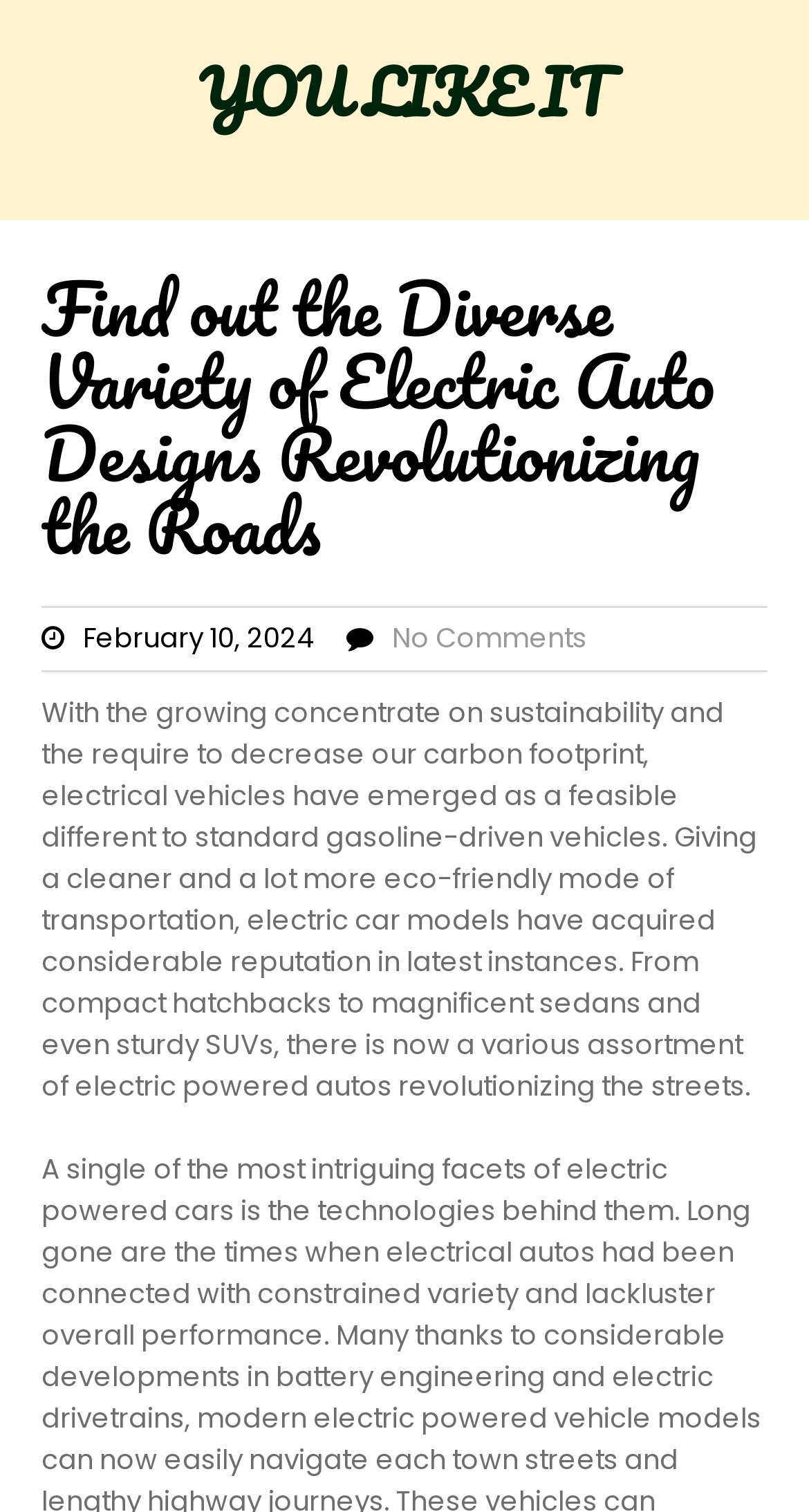Carefully observe the image and respond to the question with a detailed answer:
What is the purpose of electric vehicles?

I inferred the purpose of electric vehicles by reading the static text element that describes the benefits of electric vehicles, which mentions 'decrease our carbon footprint'.